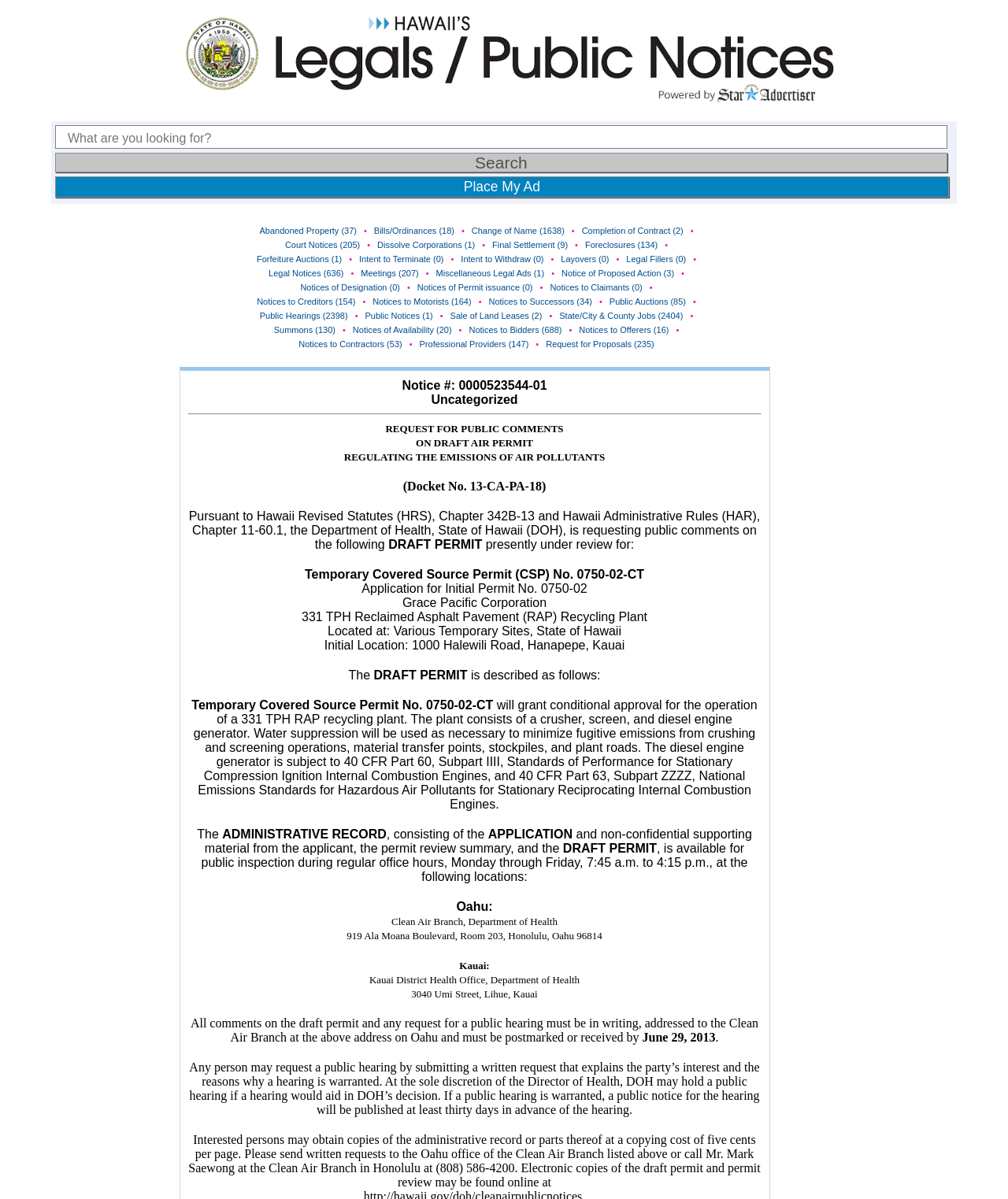Identify the bounding box coordinates of the clickable section necessary to follow the following instruction: "Search for:". The coordinates should be presented as four float numbers from 0 to 1, i.e., [left, top, right, bottom].

[0.055, 0.105, 0.94, 0.124]